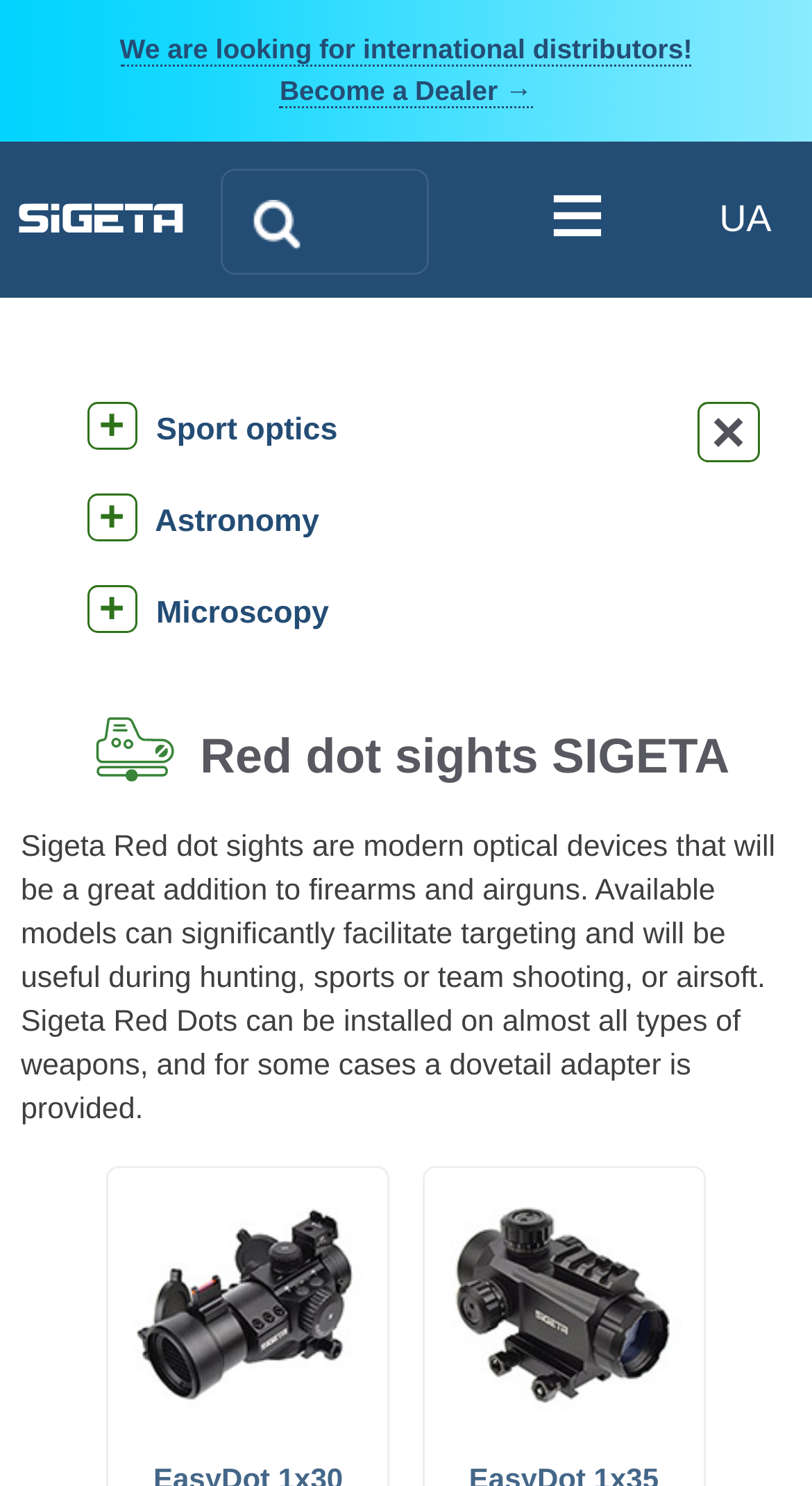Highlight the bounding box coordinates of the region I should click on to meet the following instruction: "Click the logo".

[0.011, 0.135, 0.239, 0.156]